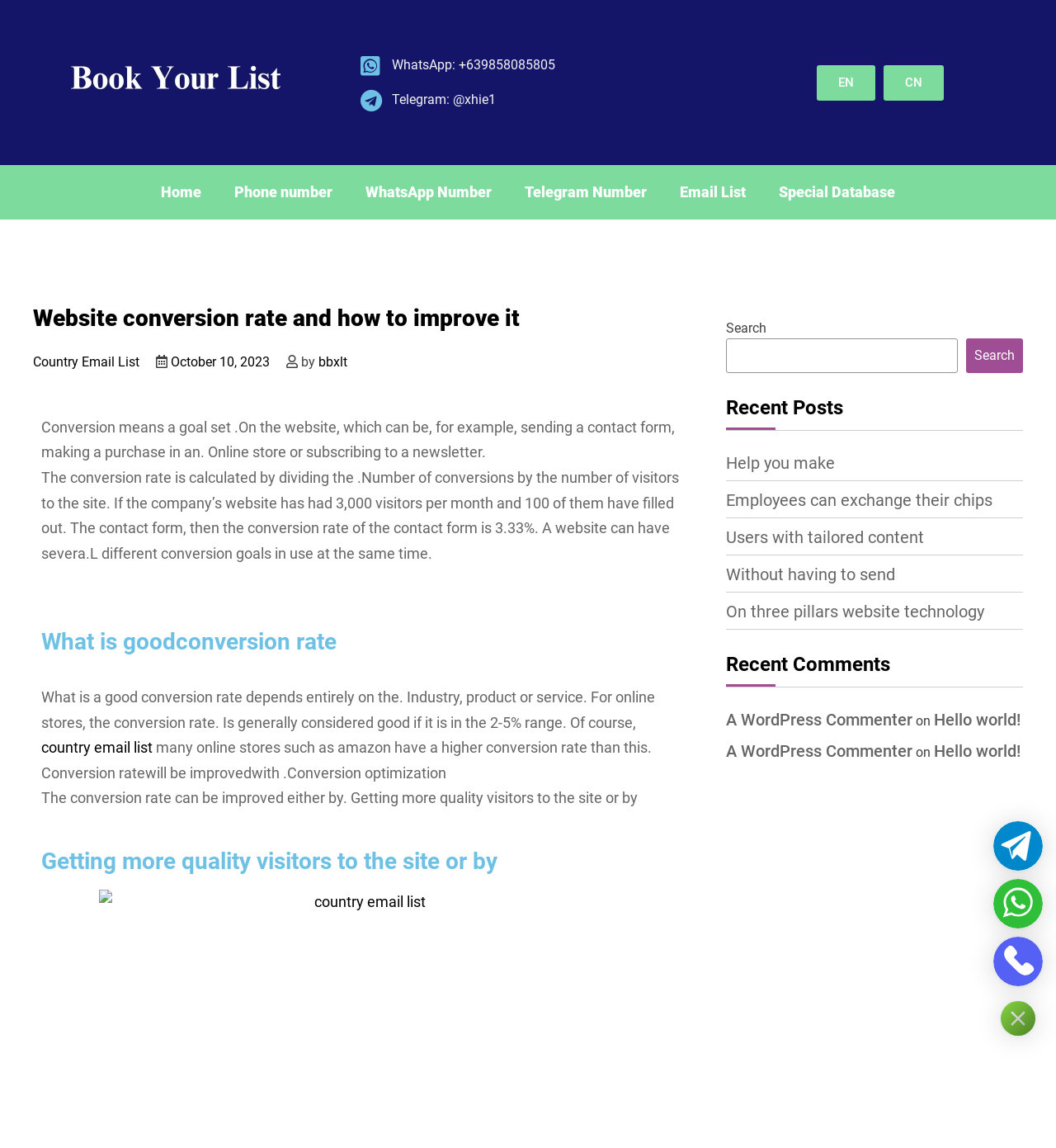What is the purpose of the 'Book Your List' button?
Refer to the screenshot and deliver a thorough answer to the question presented.

The 'Book Your List' button is likely a call-to-action that allows users to book a list, possibly related to email lists or databases, which is a common theme on this webpage.